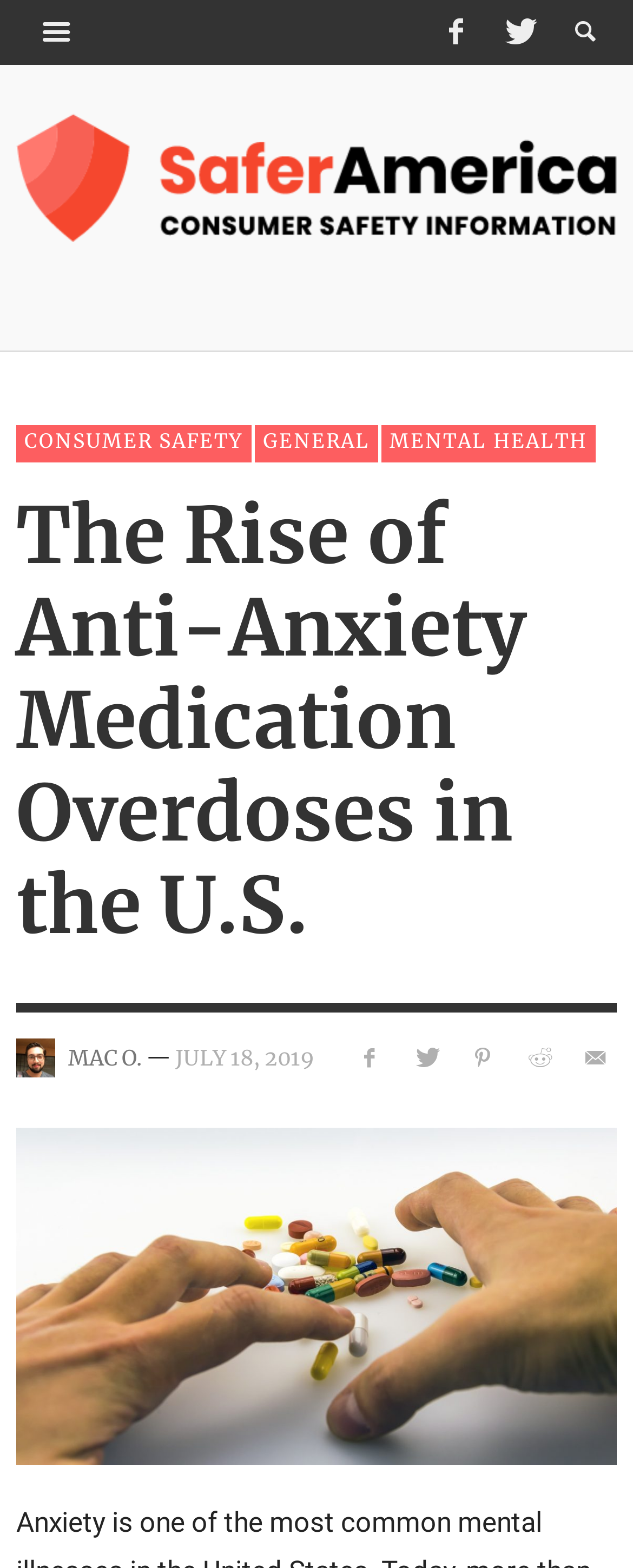Please identify the bounding box coordinates of the element that needs to be clicked to execute the following command: "Check the post by MAC O. on JULY 18, 2019". Provide the bounding box using four float numbers between 0 and 1, formatted as [left, top, right, bottom].

[0.108, 0.666, 0.223, 0.683]